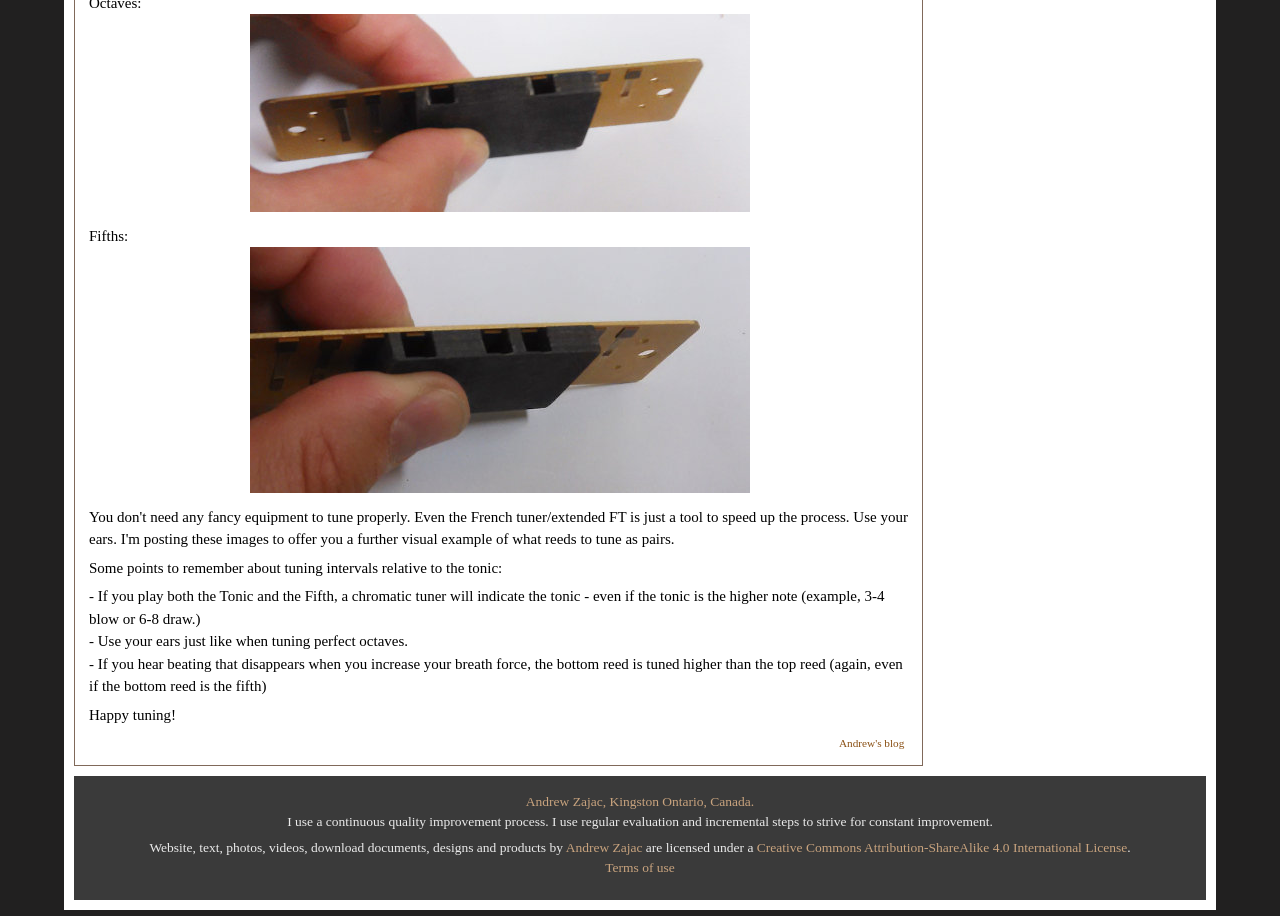What is the topic of the webpage?
Could you answer the question in a detailed manner, providing as much information as possible?

The webpage appears to be discussing tuning intervals, specifically the relationship between the tonic and the fifth, with some points to remember when tuning. The text mentions using a chromatic tuner and listening to beating to determine if the bottom reed is tuned higher than the top reed.